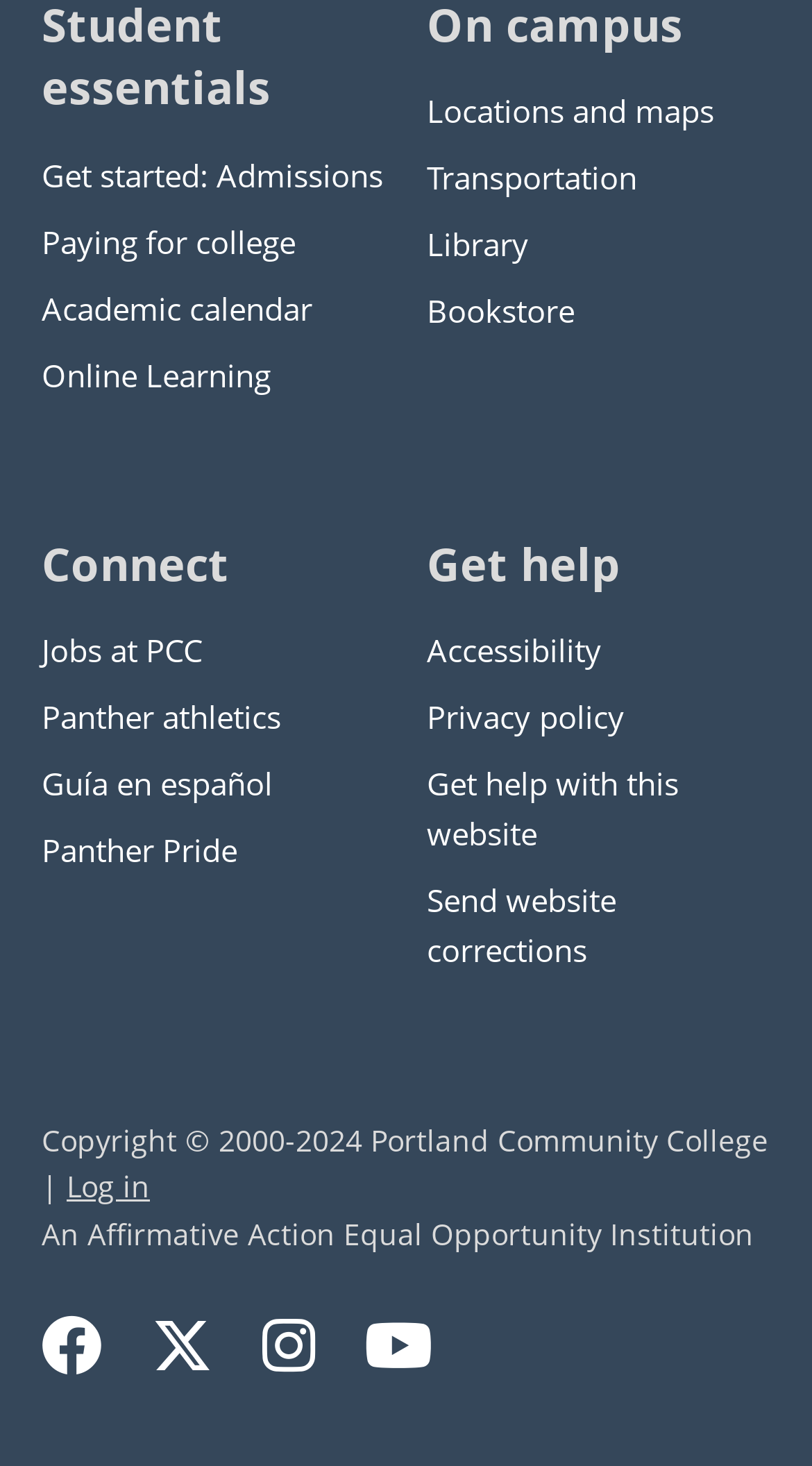Give a concise answer using one word or a phrase to the following question:
What is the text below the 'Get help' heading?

Accessibility